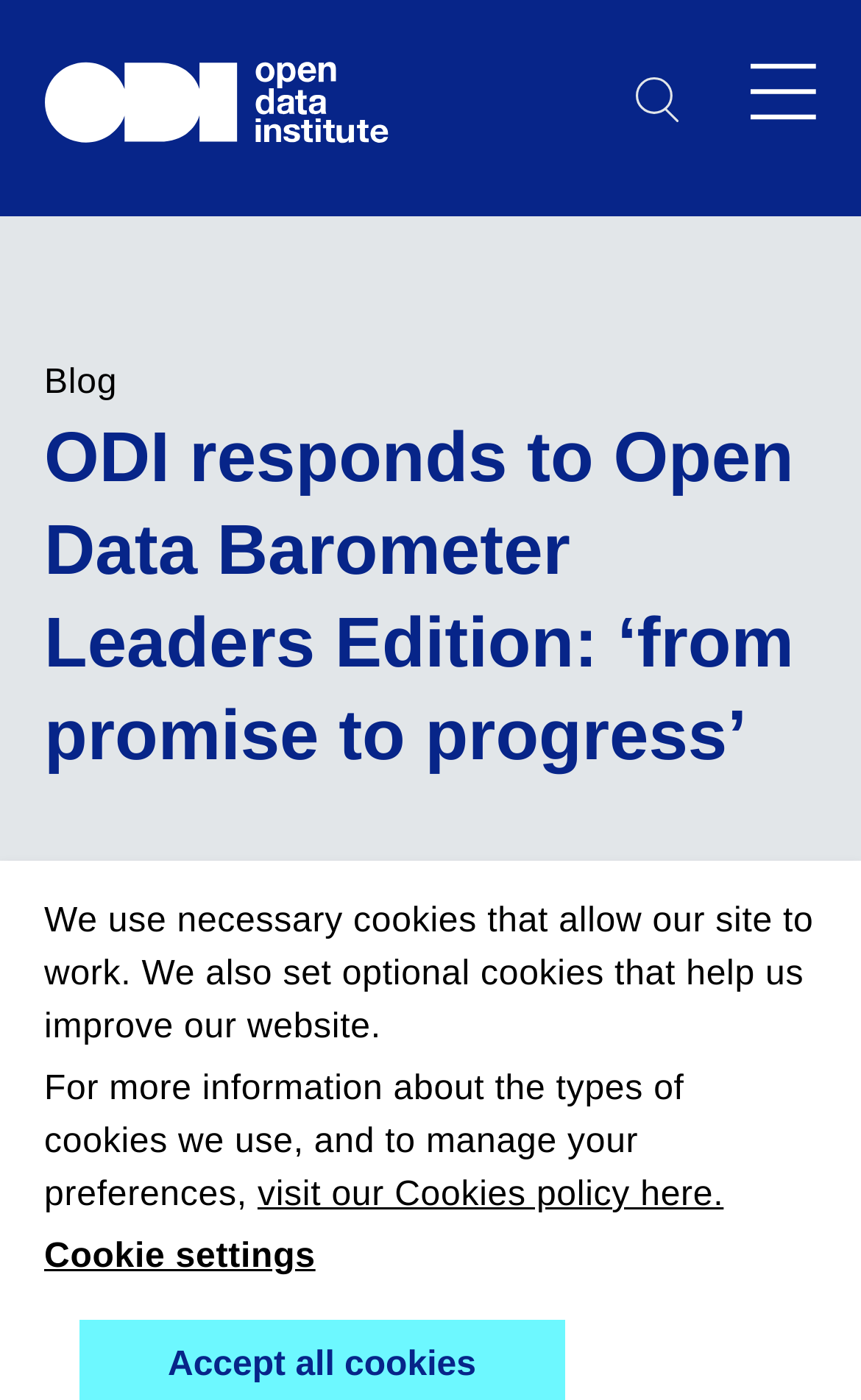Respond to the question below with a single word or phrase: What is the focus of the Open Data Champions?

Open data